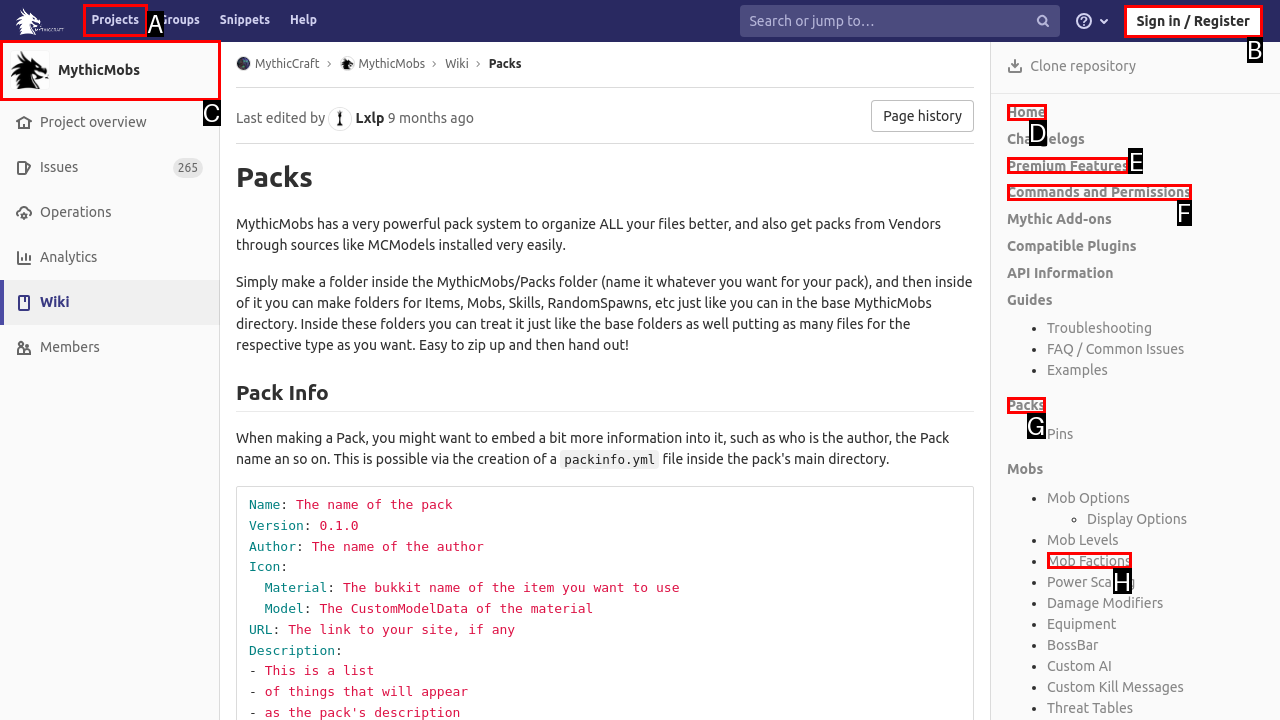Choose the HTML element that best fits the given description: Sign in / Register. Answer by stating the letter of the option.

B